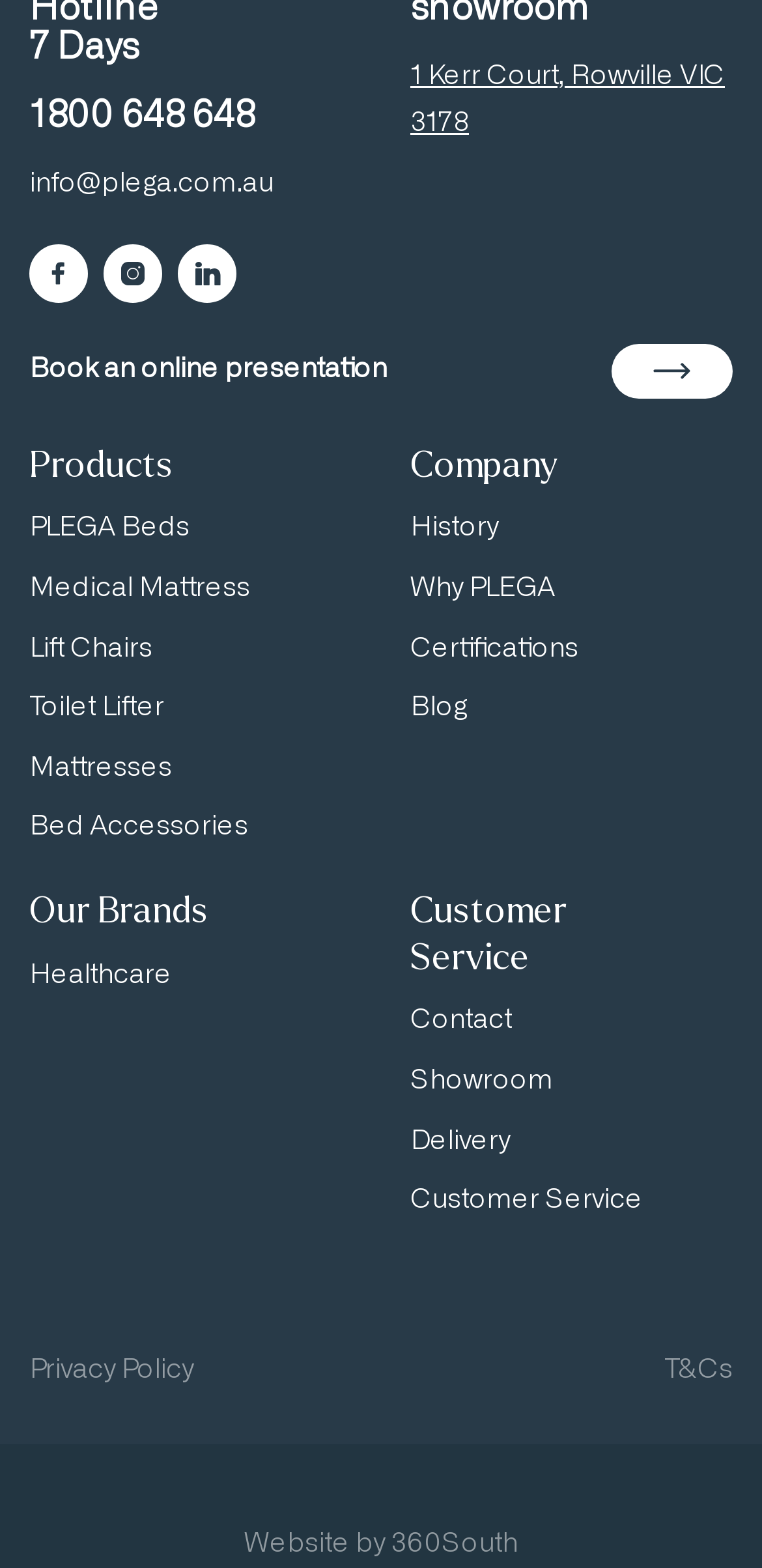Analyze the image and give a detailed response to the question:
Can I book an online presentation?

I found a link element with the text 'Book an online presentation' which suggests that it is possible to book an online presentation.